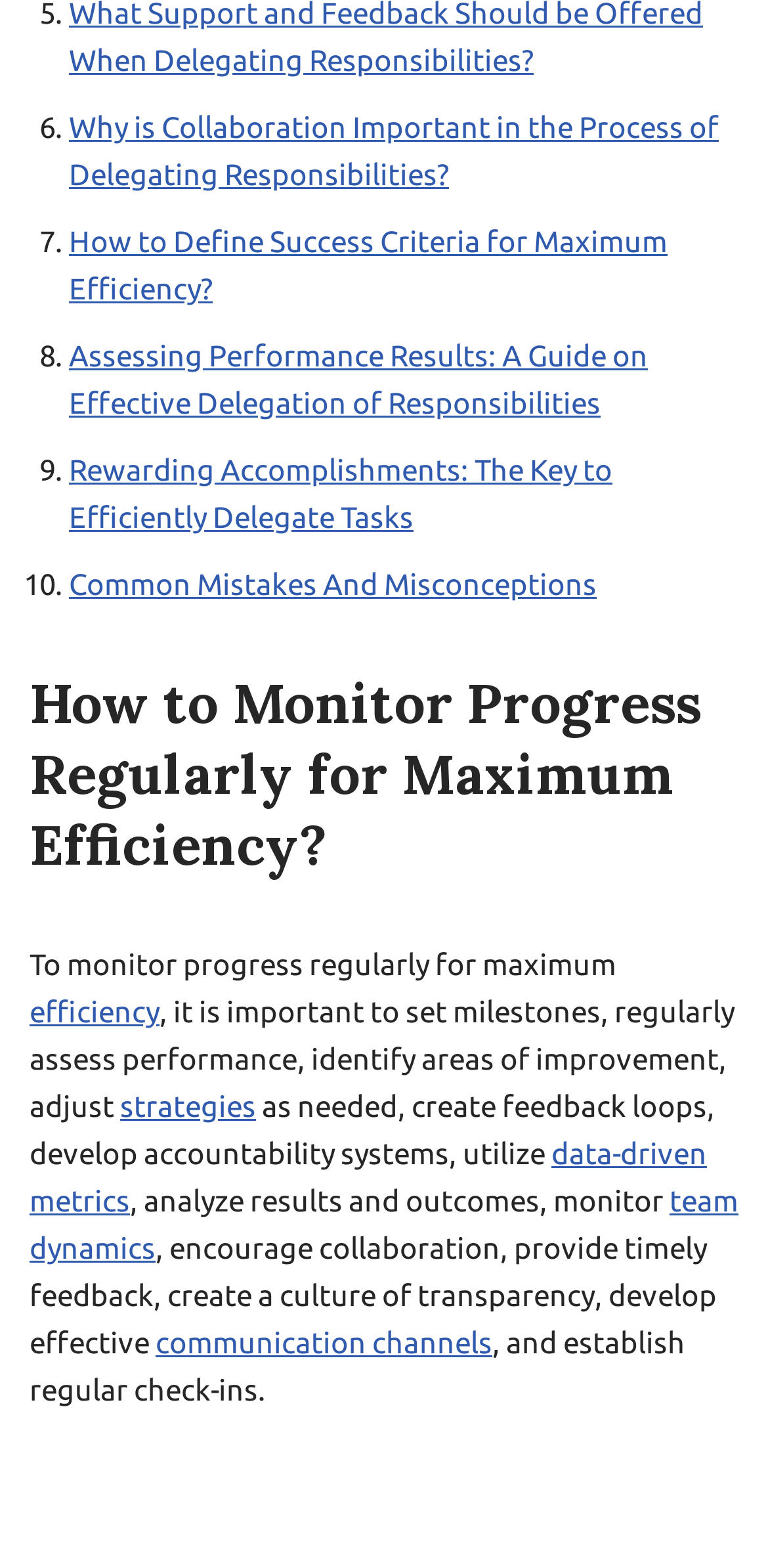Pinpoint the bounding box coordinates of the area that must be clicked to complete this instruction: "Read 'How to Monitor Progress Regularly for Maximum Efficiency?'".

[0.038, 0.425, 0.962, 0.563]